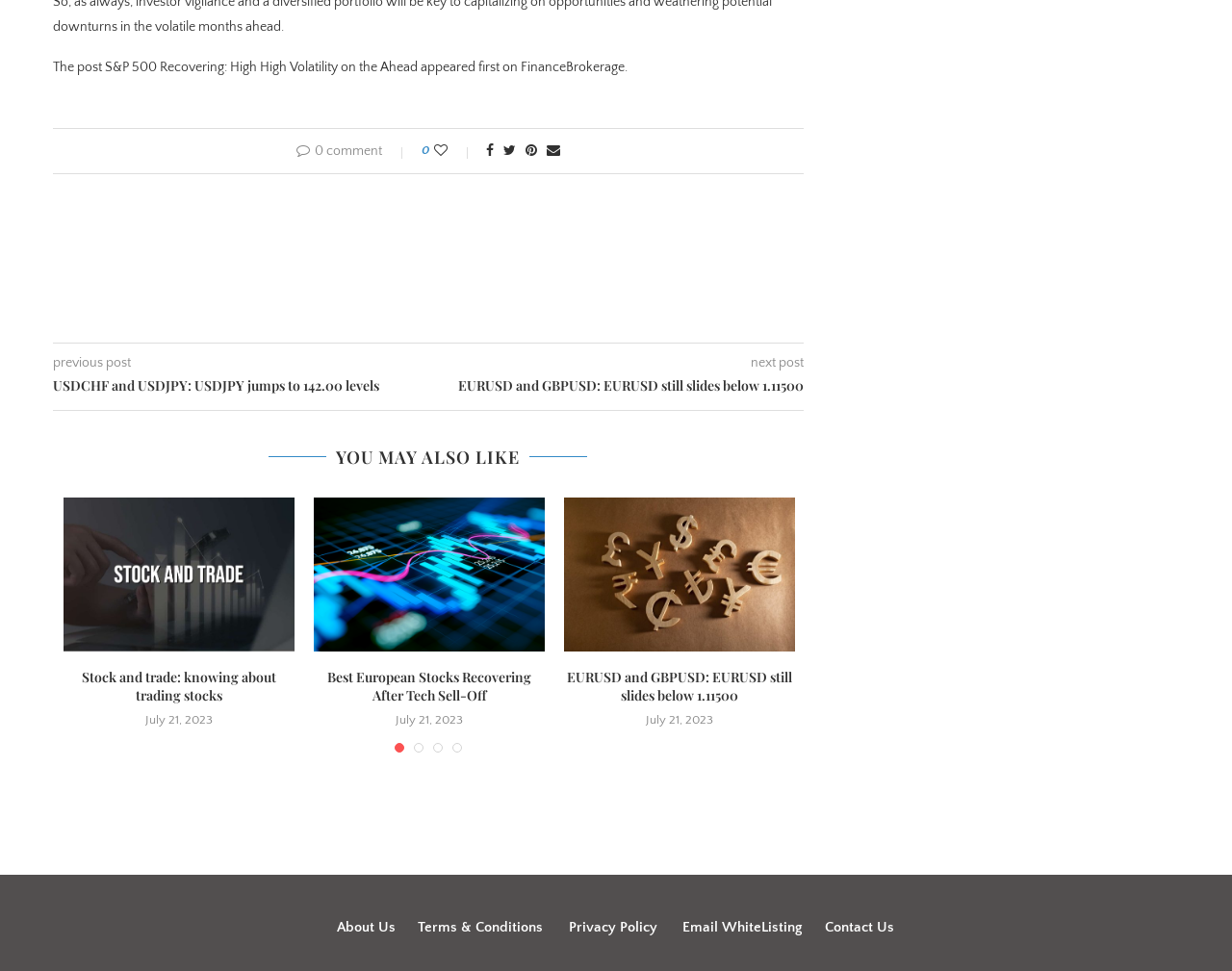Give a one-word or short phrase answer to the question: 
What is the title of the current post?

S&P 500 Recovering: High Volatility on the Ahead